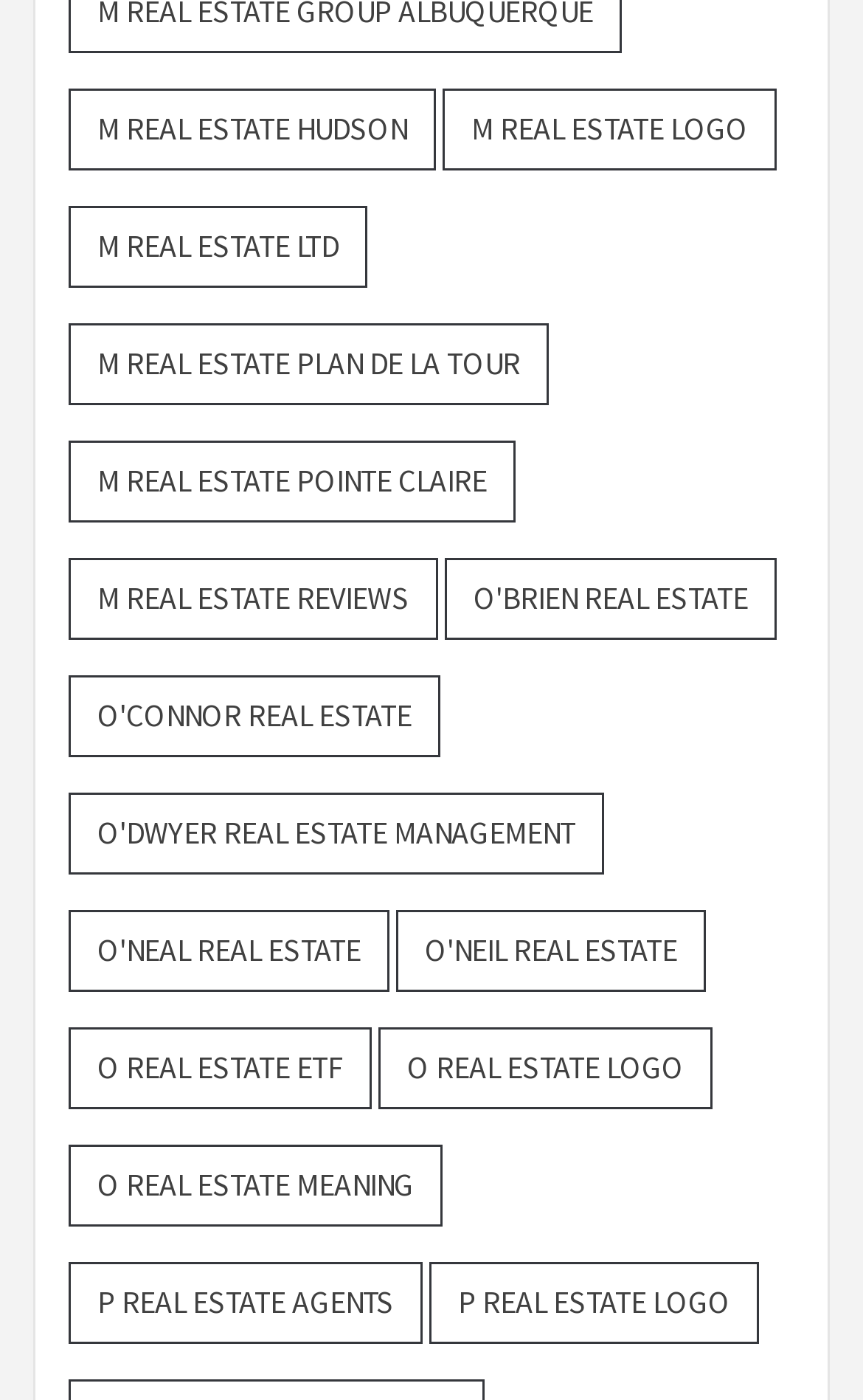Locate the bounding box coordinates of the element to click to perform the following action: 'Click on M Real Estate Hudson'. The coordinates should be given as four float values between 0 and 1, in the form of [left, top, right, bottom].

[0.079, 0.063, 0.505, 0.121]